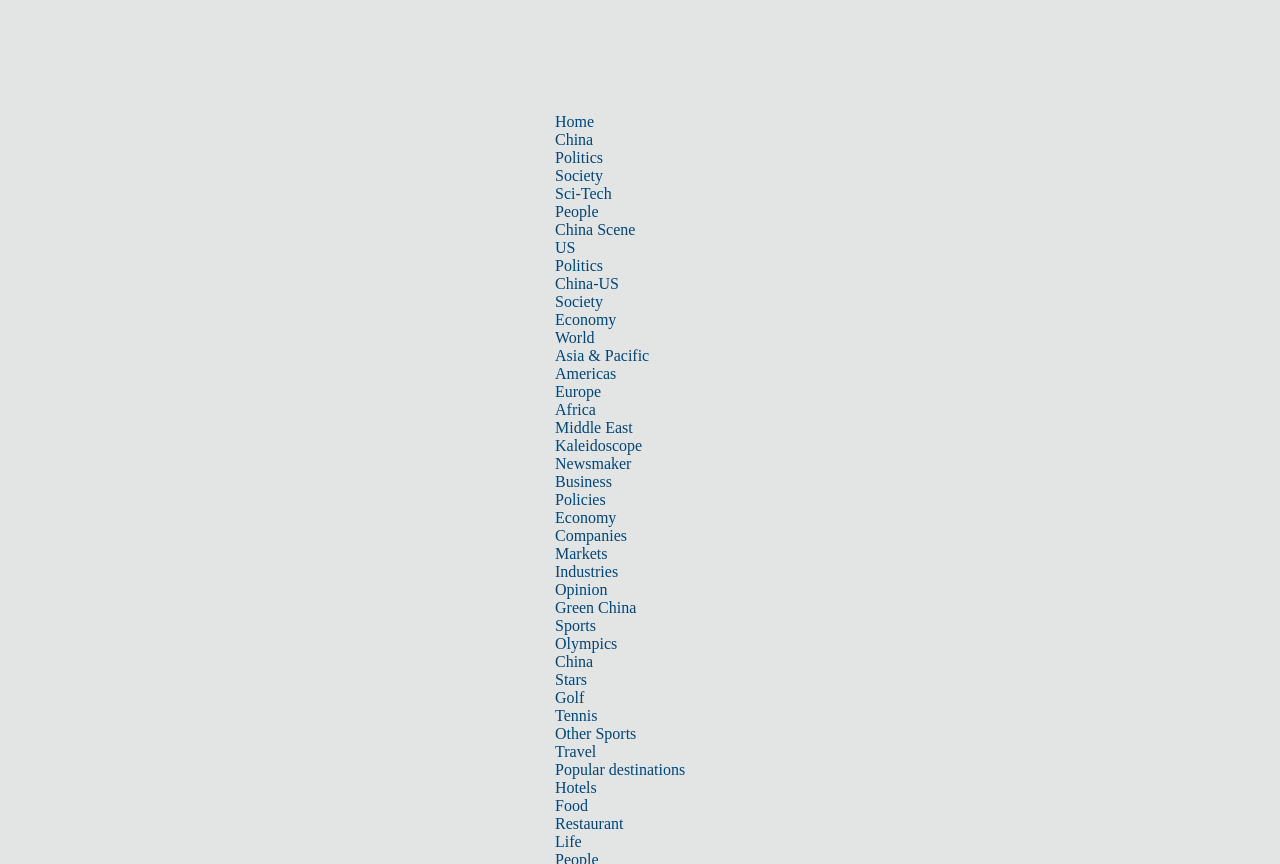What is the subcategory of 'China' in the top navigation bar?
Based on the screenshot, provide a one-word or short-phrase response.

China-US